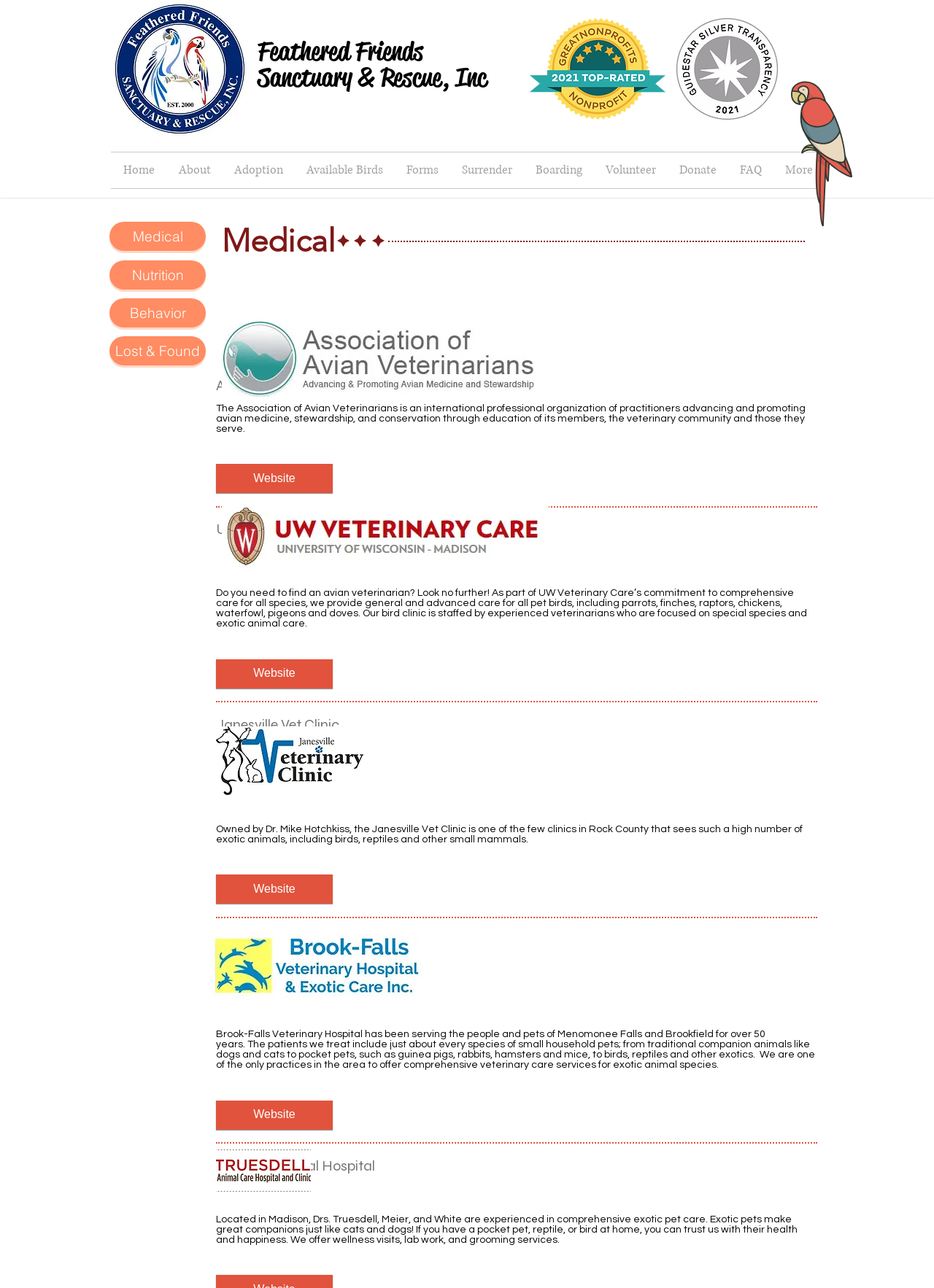Please locate the bounding box coordinates of the region I need to click to follow this instruction: "Visit the 'Association of Avian Veterinarians' website".

[0.231, 0.36, 0.356, 0.383]